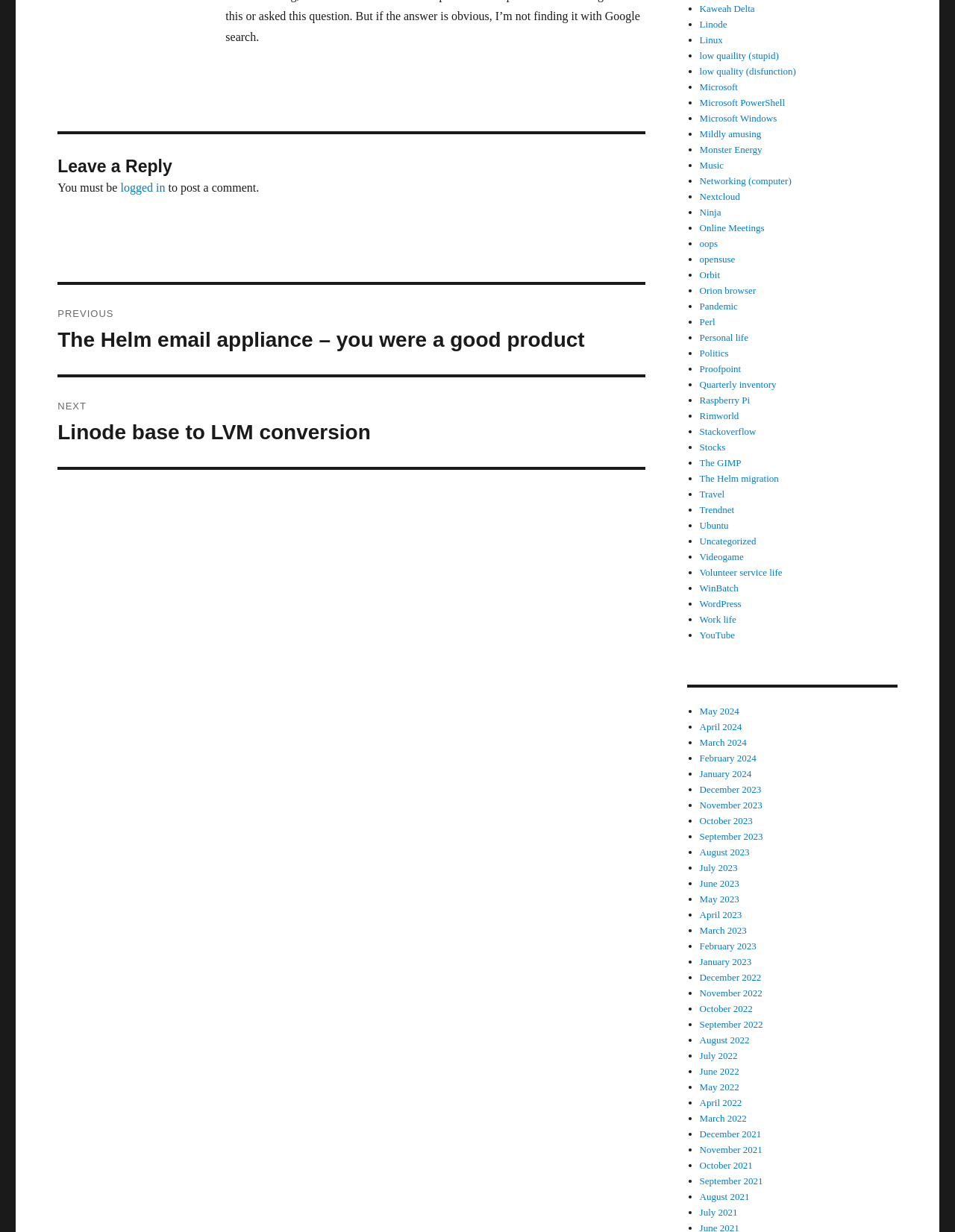What is the format of the category list?
We need a detailed and meticulous answer to the question.

The categories are listed in a bullet point format, with each category preceded by a bullet point (•) and separated from the next category by a line break. This format makes it easy to read and scan the list of categories.